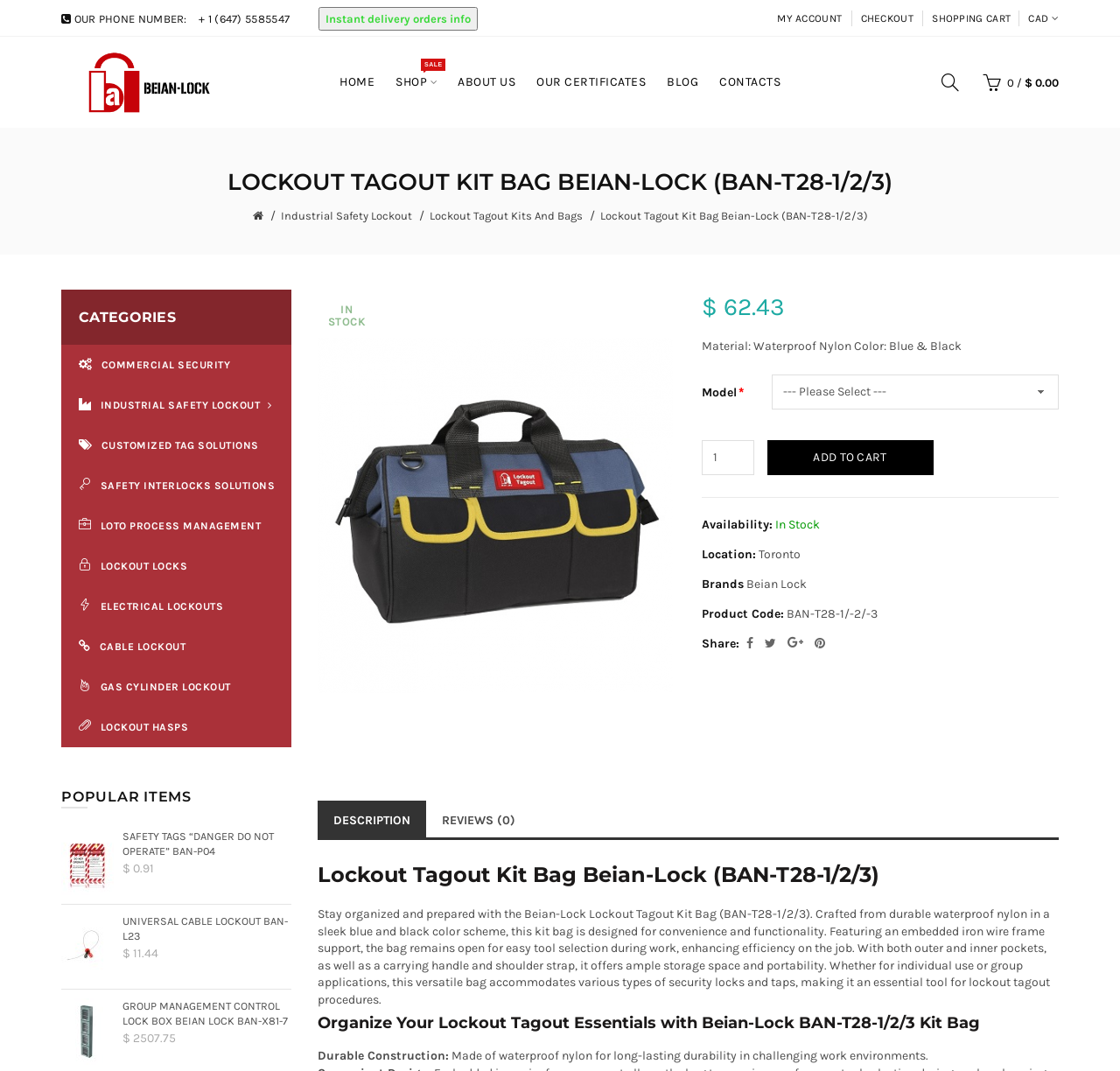Provide a brief response to the question using a single word or phrase: 
What is the brand of the Lockout Tagout Kit Bag?

Beian Lock